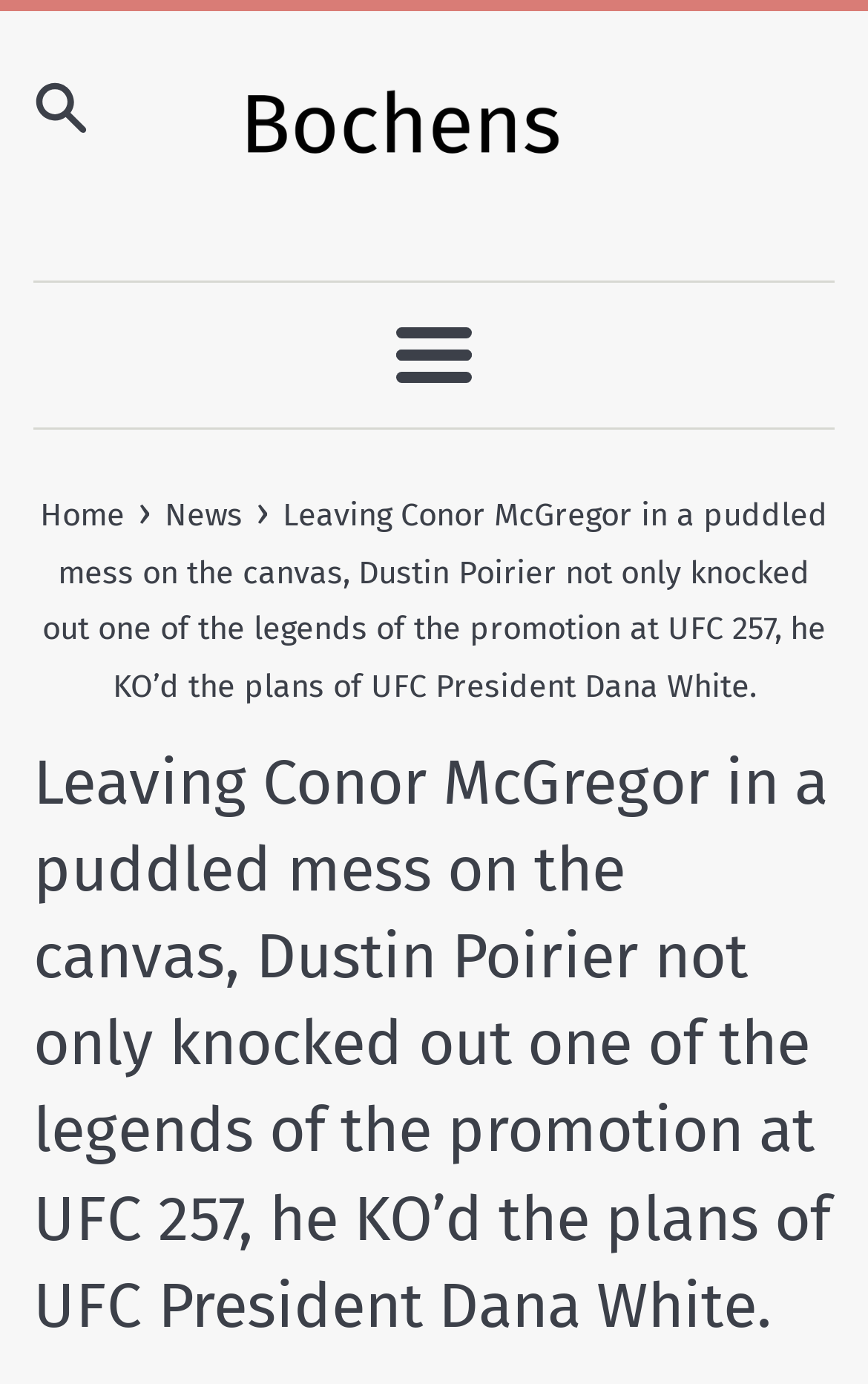Answer the following query with a single word or phrase:
What is the name of the UFC President?

Dana White